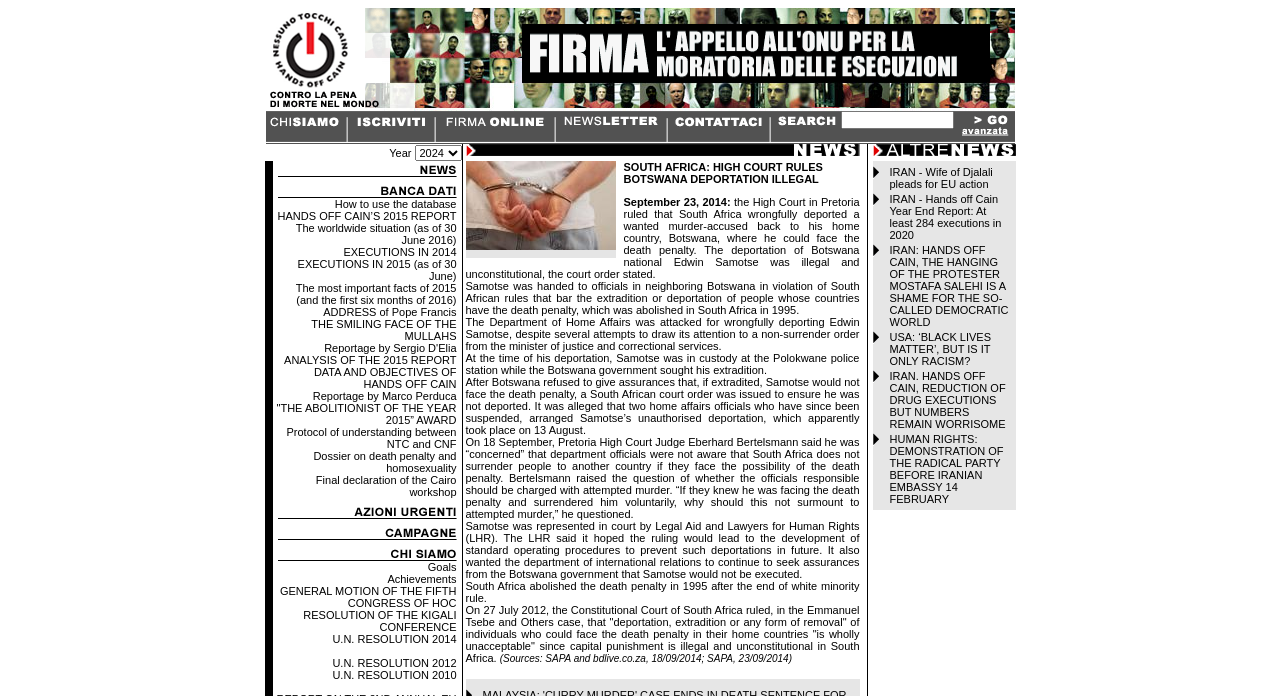Please specify the bounding box coordinates of the area that should be clicked to accomplish the following instruction: "Click the image on the top right". The coordinates should consist of four float numbers between 0 and 1, i.e., [left, top, right, bottom].

[0.774, 0.034, 0.793, 0.118]